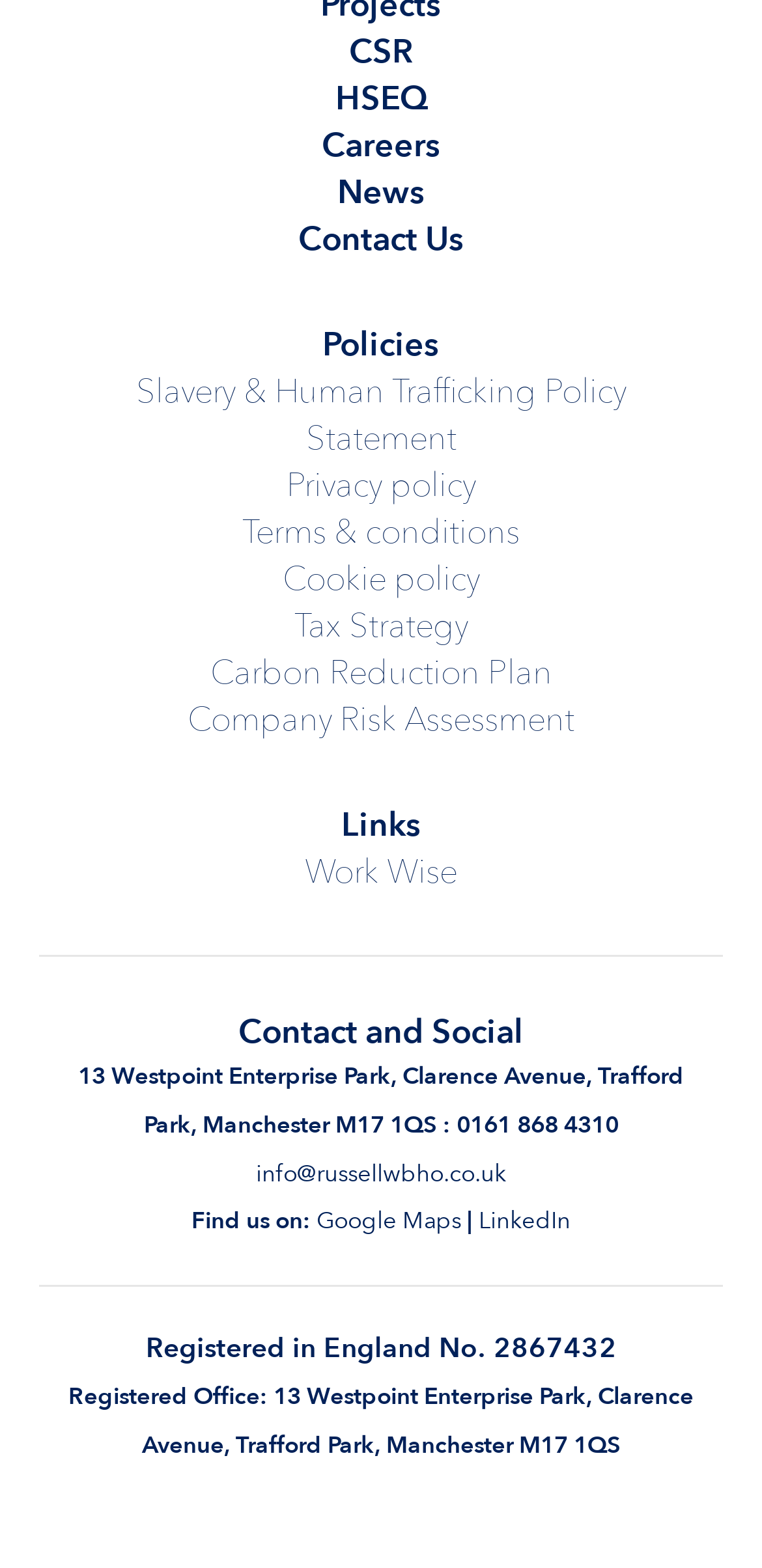Give a one-word or short-phrase answer to the following question: 
What is the phone number to contact the company?

0161 868 4310